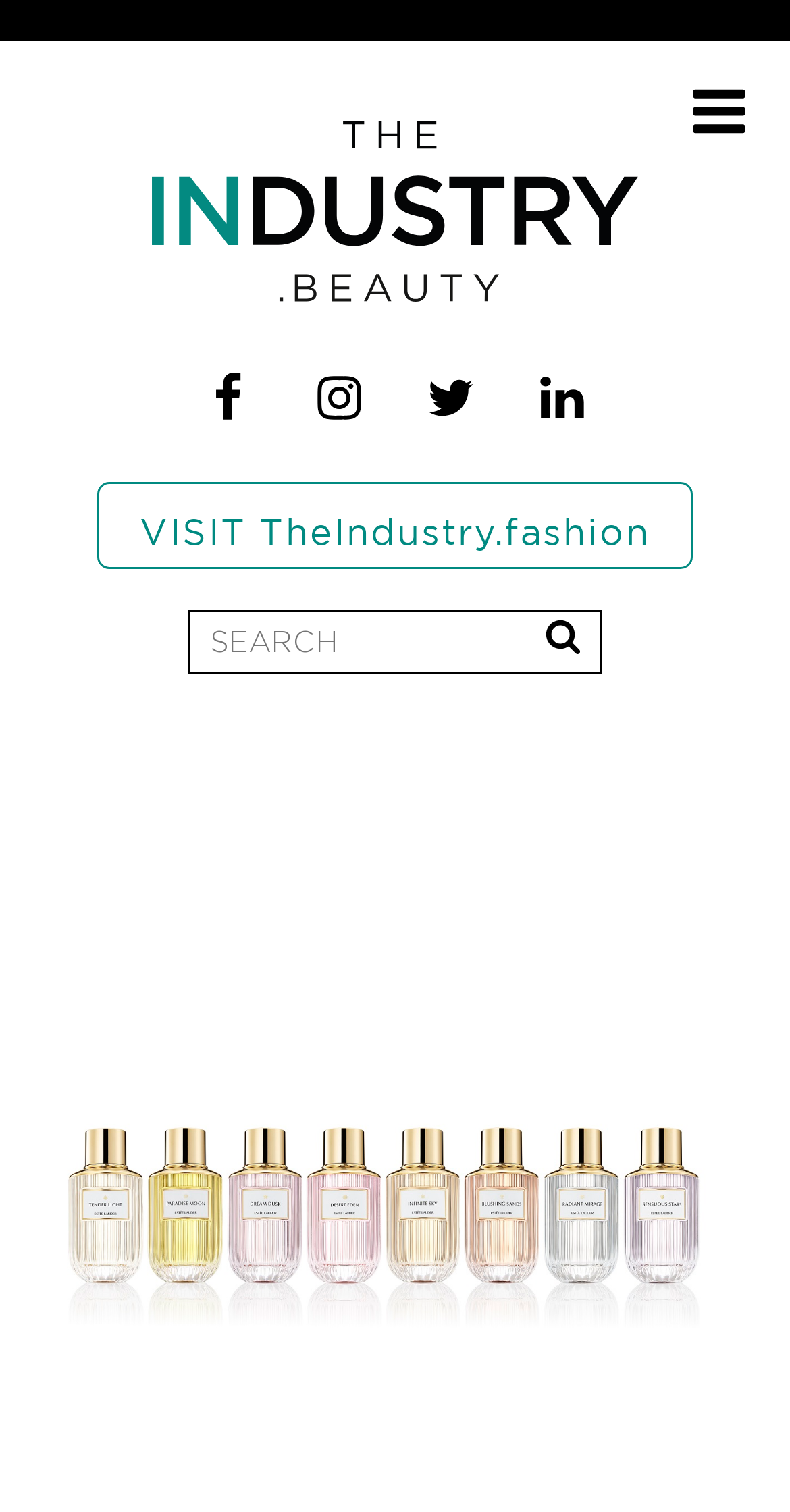Determine the bounding box for the described HTML element: "VISIT TheIndustry.fashion". Ensure the coordinates are four float numbers between 0 and 1 in the format [left, top, right, bottom].

[0.123, 0.319, 0.877, 0.376]